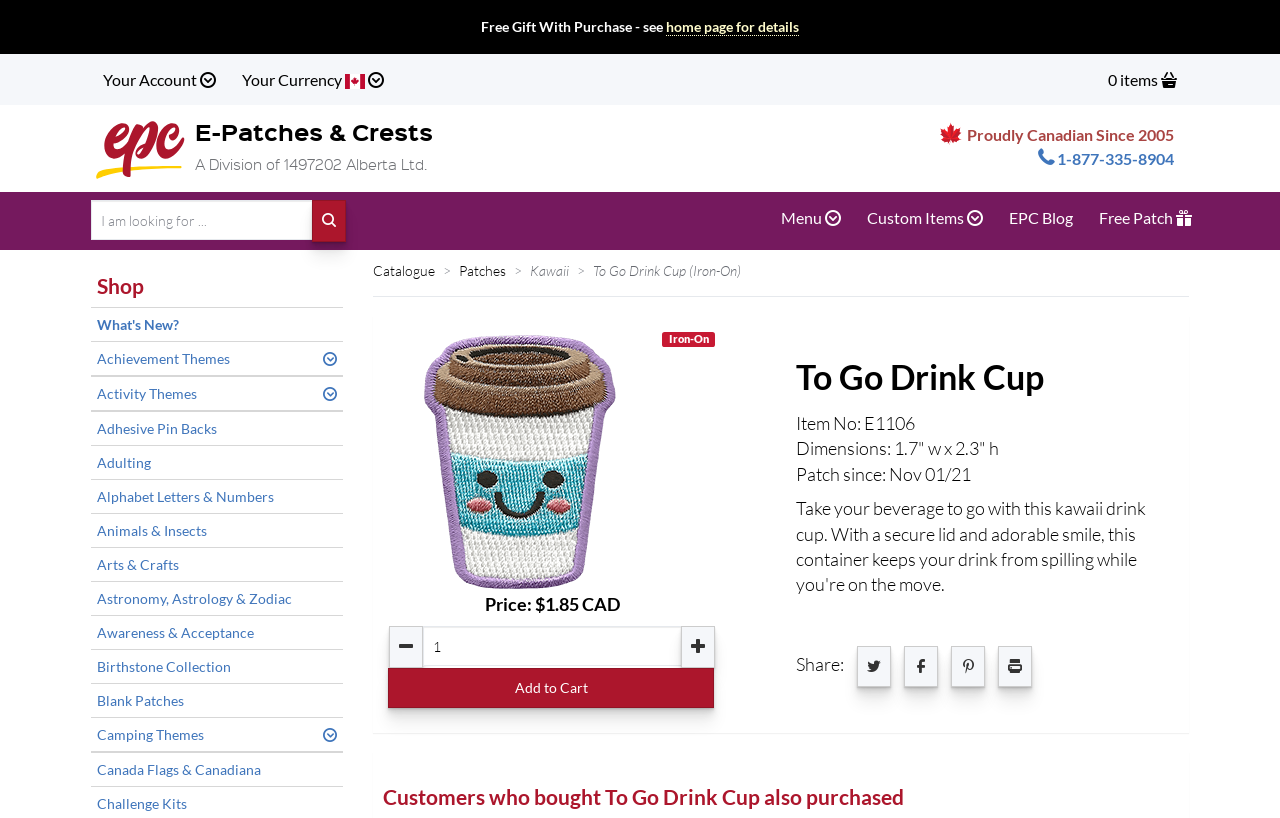Find the bounding box coordinates of the element to click in order to complete this instruction: "Change currency to CAD". The bounding box coordinates must be four float numbers between 0 and 1, denoted as [left, top, right, bottom].

[0.18, 0.066, 0.309, 0.128]